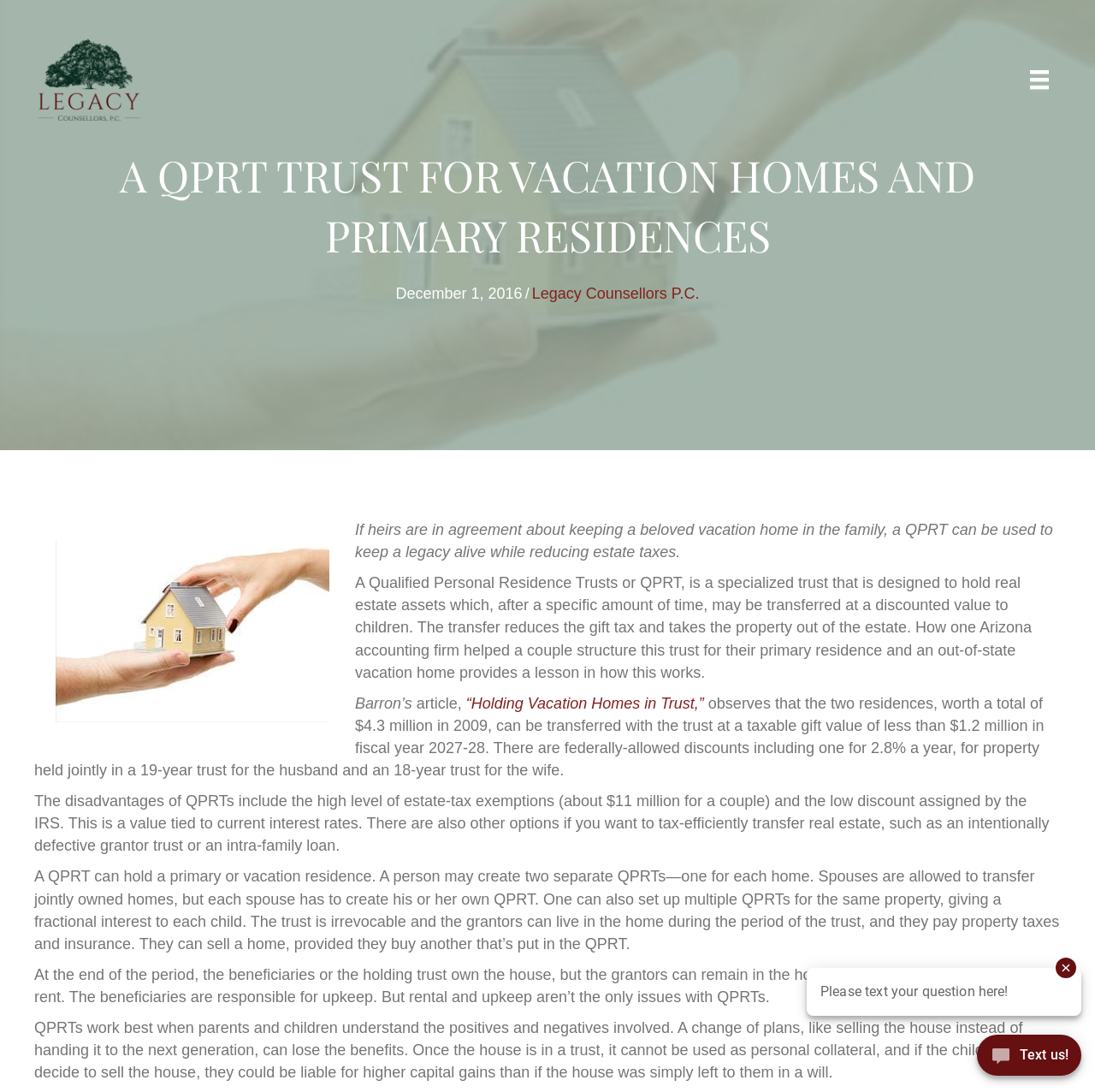What is the main heading of this webpage? Please extract and provide it.

A QPRT TRUST FOR VACATION HOMES AND PRIMARY RESIDENCES